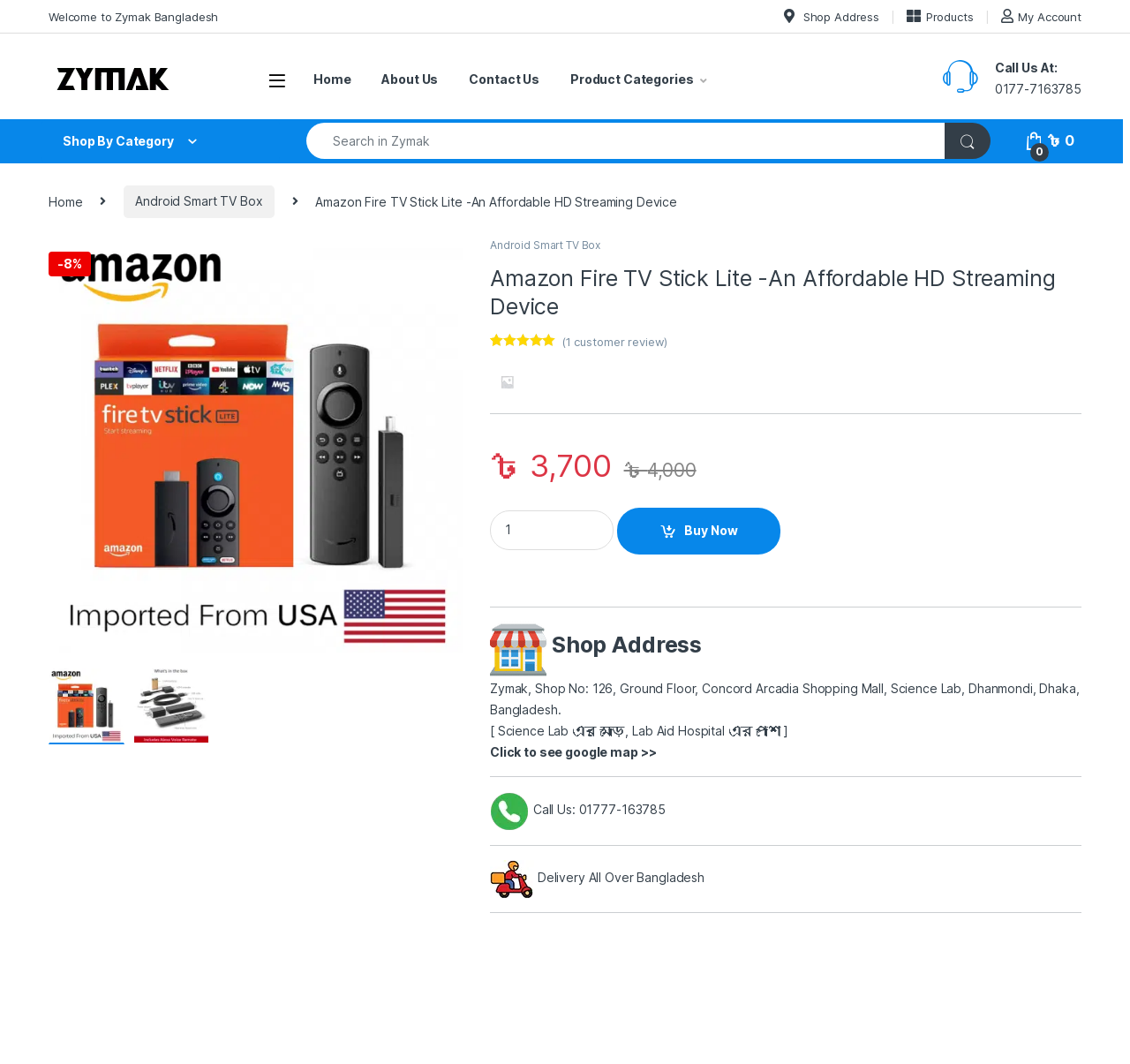Please identify the bounding box coordinates of the area that needs to be clicked to fulfill the following instruction: "Call the shop at 01777-163785."

[0.512, 0.754, 0.589, 0.768]